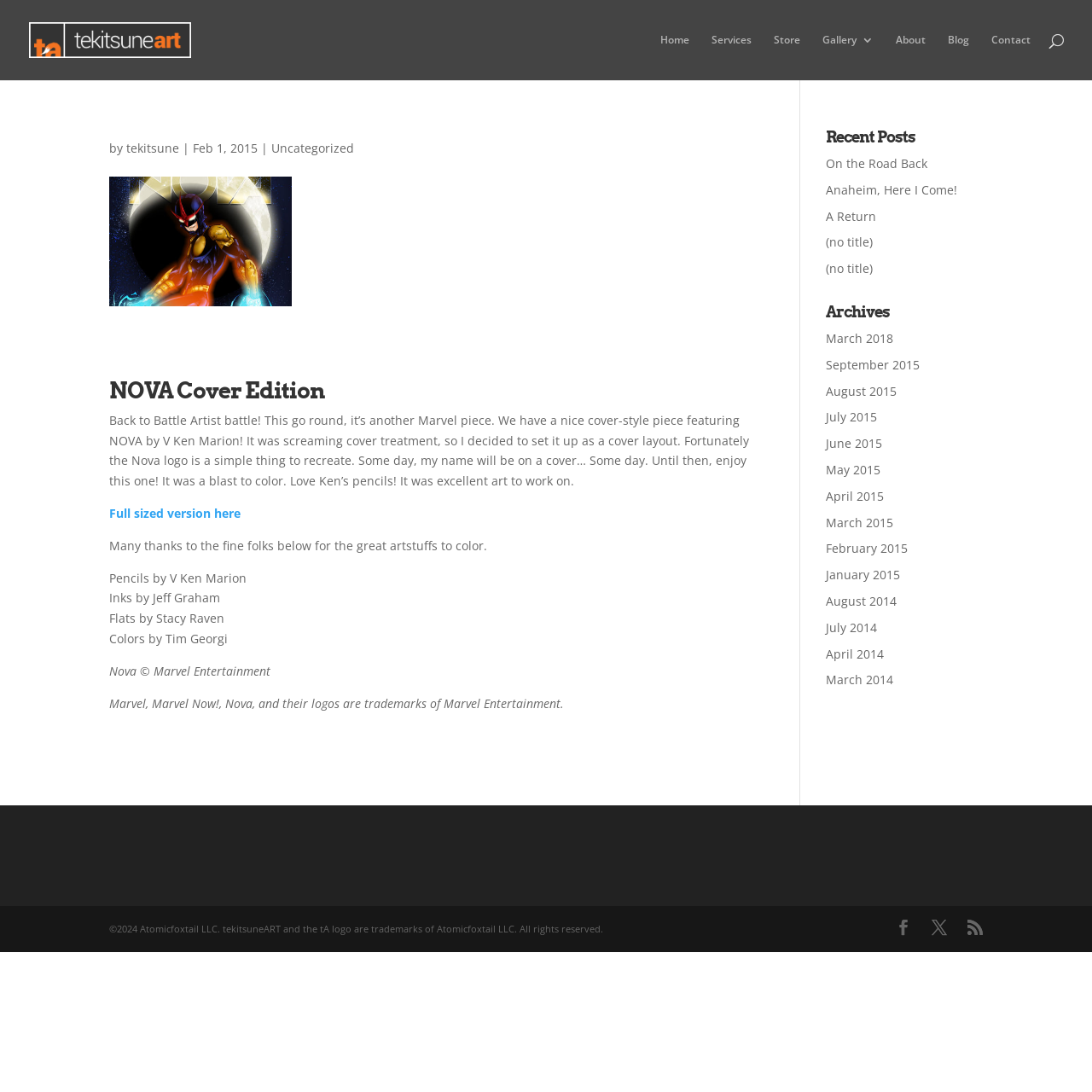Locate the coordinates of the bounding box for the clickable region that fulfills this instruction: "Go to the Archives section".

[0.756, 0.279, 0.9, 0.301]